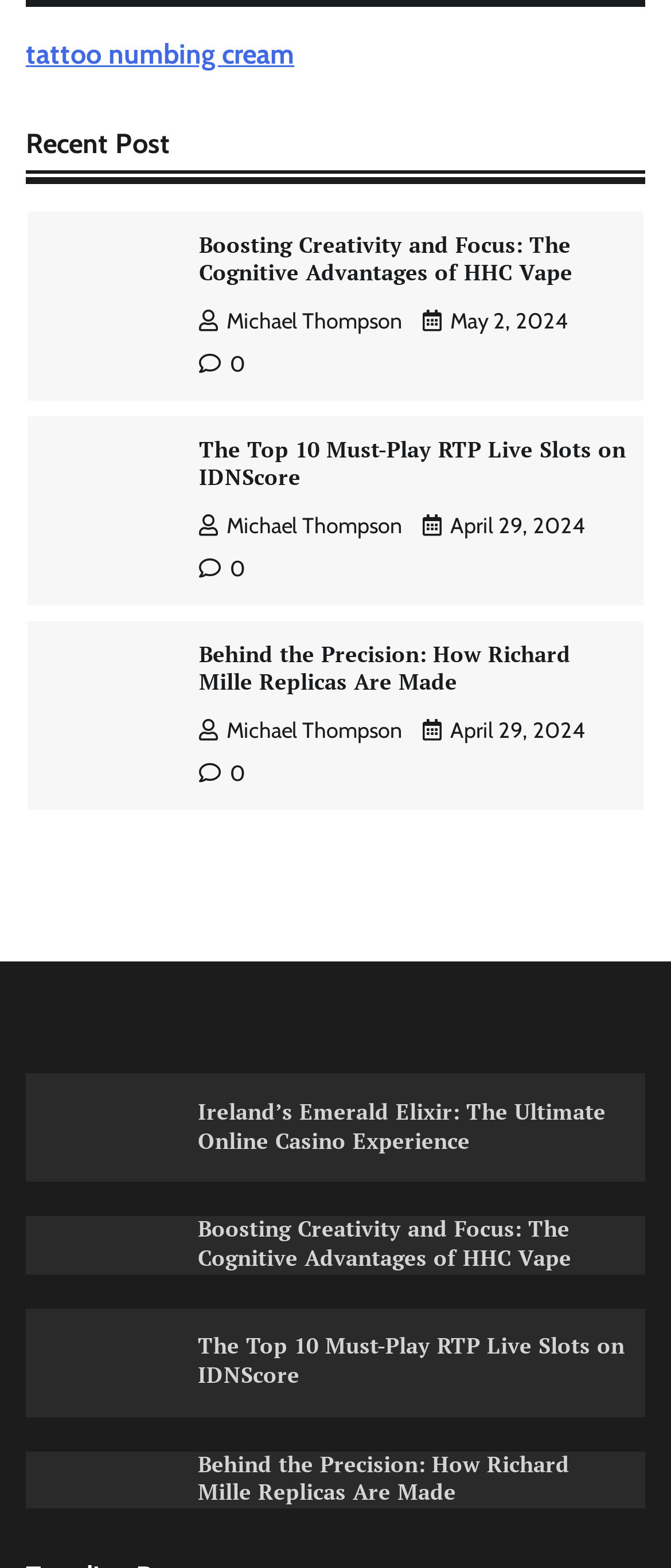Using the image as a reference, answer the following question in as much detail as possible:
What is the title of the first article on the page?

I looked at the top of the page and found the first article, which is titled 'The Top 10 Must-Play RTP Live Slots on IDNScore'.